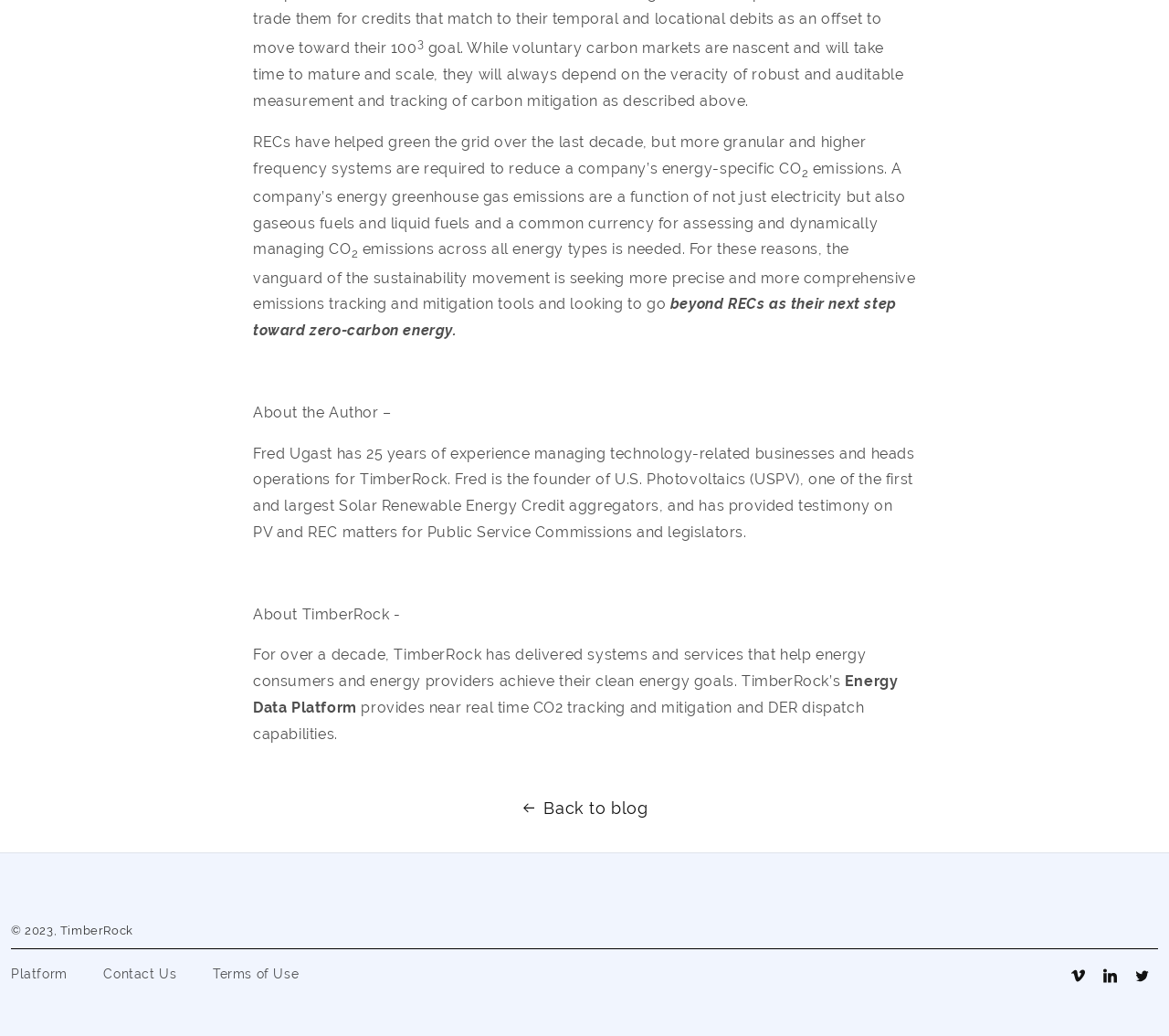Provide the bounding box coordinates for the UI element that is described by this text: "Contact Us". The coordinates should be in the form of four float numbers between 0 and 1: [left, top, right, bottom].

[0.089, 0.925, 0.151, 0.956]